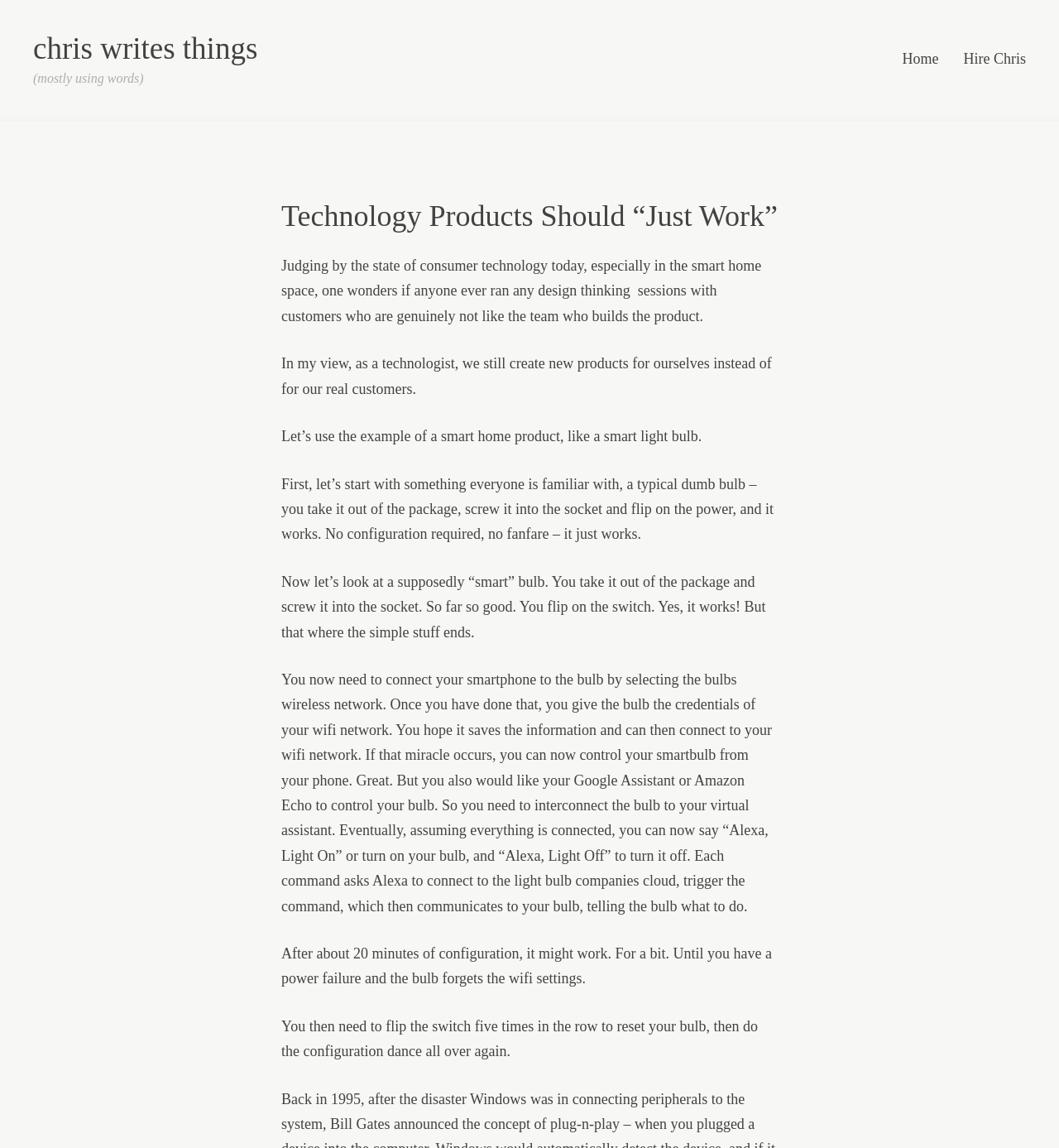Describe every aspect of the webpage comprehensively.

This webpage is a blog post titled "Technology Products Should “Just Work”" by Chris, a technologist. At the top, there is a heading with the blog title and a link to the blog's homepage. Below the title, there is a subtitle "(mostly using words)".

On the top right corner, there are links to "Skip to content" and navigation links to "Home" and "Hire Chris". 

The main content of the blog post is a long article discussing the issues with consumer technology, particularly in the smart home space. The article argues that technology products should be designed to work seamlessly, without requiring complex configuration and setup. The author uses the example of a smart light bulb to illustrate the point, comparing it to a traditional dumb bulb that "just works" out of the box. The article goes on to describe the frustrating experience of setting up a smart bulb, requiring multiple steps and configurations, and how it can be prone to errors and failures.

At the bottom of the page, there is a "Post navigation" section, and a search bar on the top right corner.